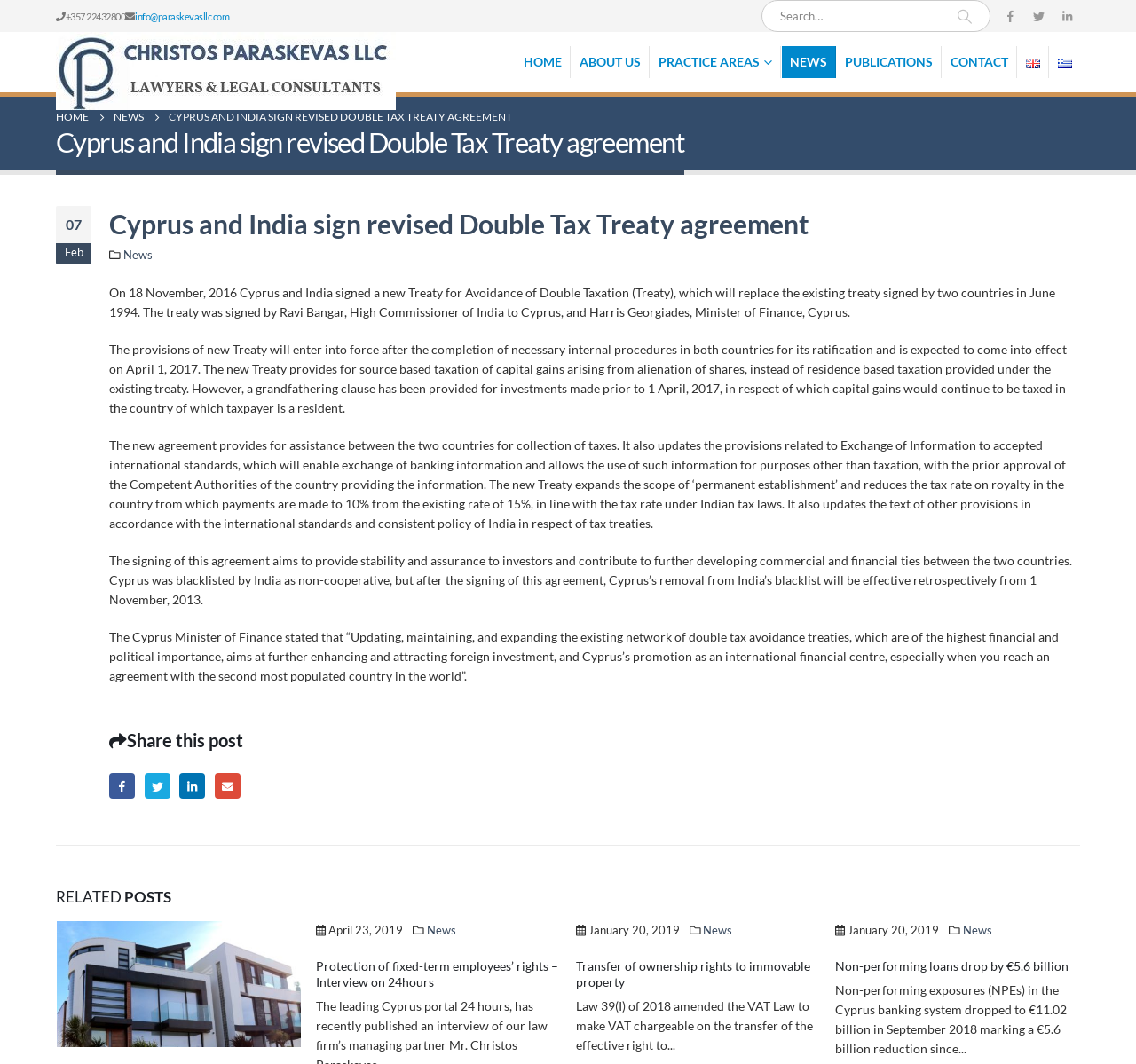Find and indicate the bounding box coordinates of the region you should select to follow the given instruction: "Search for something".

[0.671, 0.001, 0.827, 0.029]